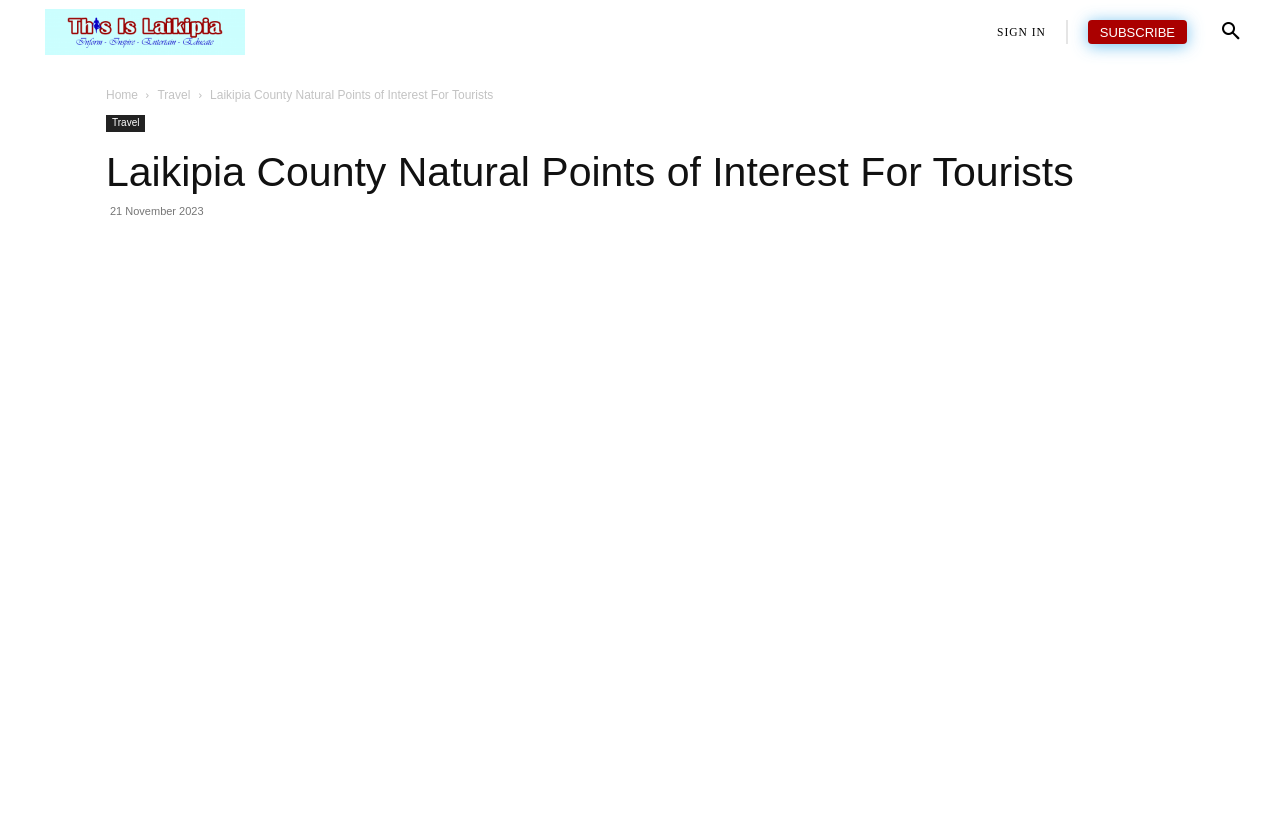Extract the bounding box coordinates for the HTML element that matches this description: "Counties". The coordinates should be four float numbers between 0 and 1, i.e., [left, top, right, bottom].

[0.286, 0.0, 0.357, 0.078]